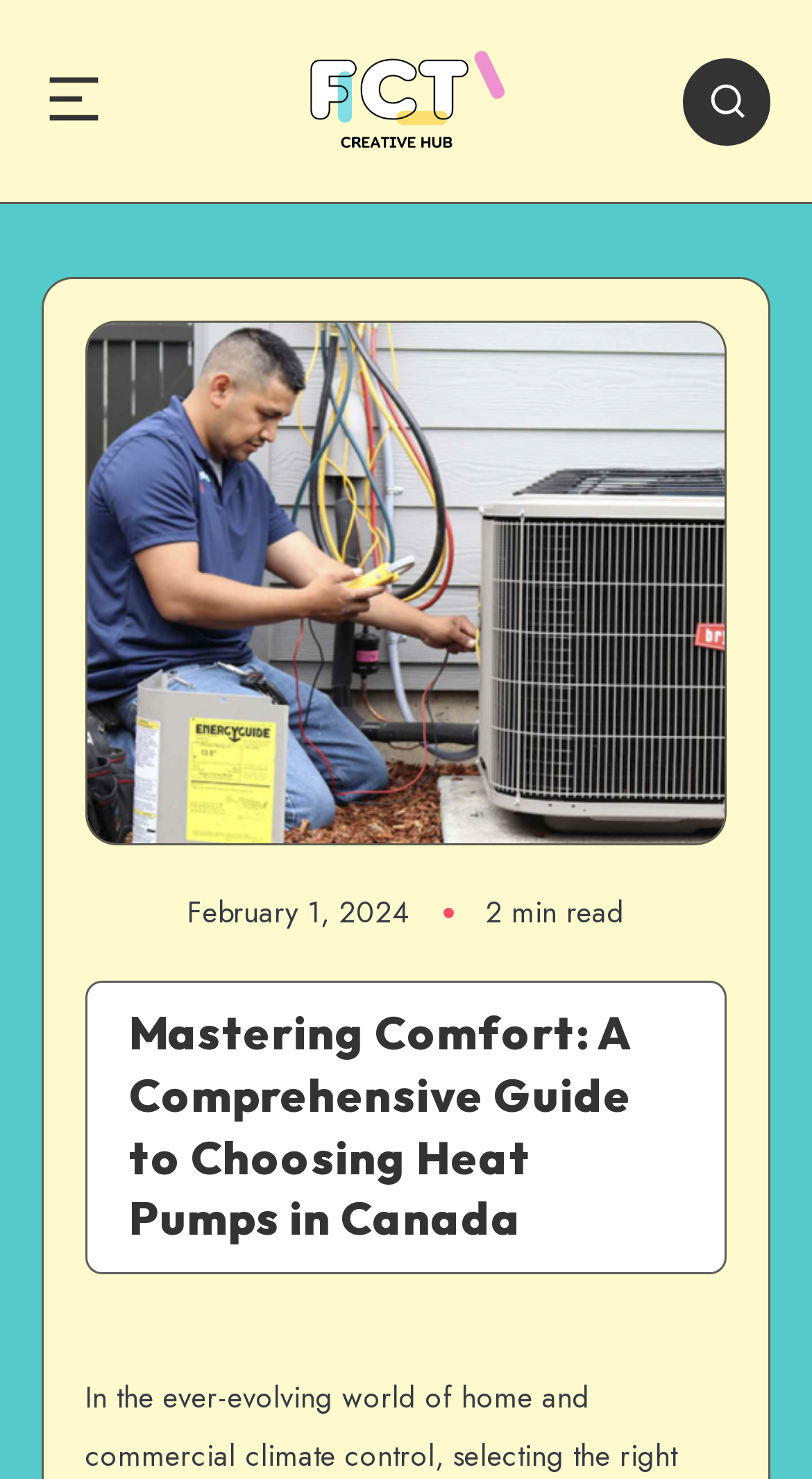Is there a search function on the webpage?
Look at the image and answer the question using a single word or phrase.

Yes